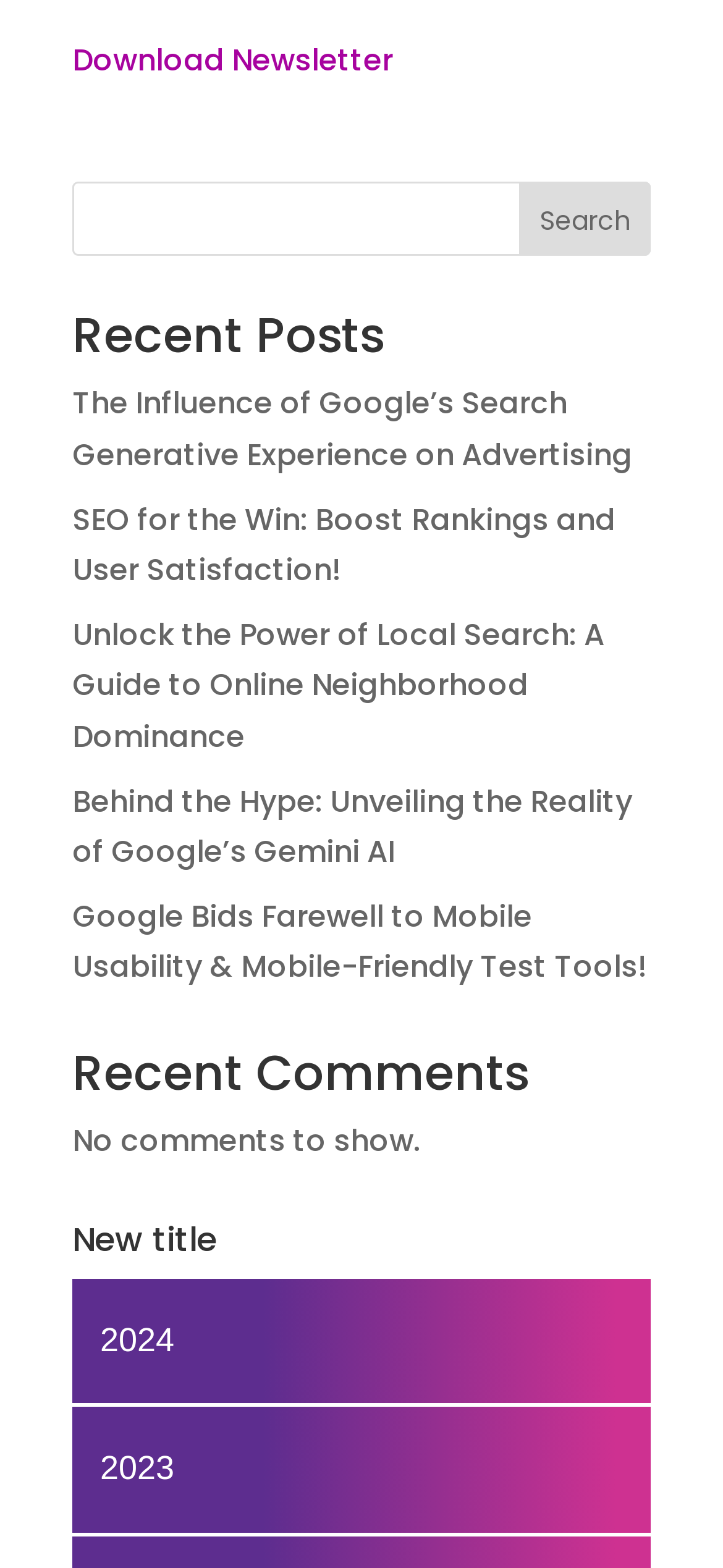What is the primary topic of the articles listed on this webpage? From the image, respond with a single word or brief phrase.

SEO and Google